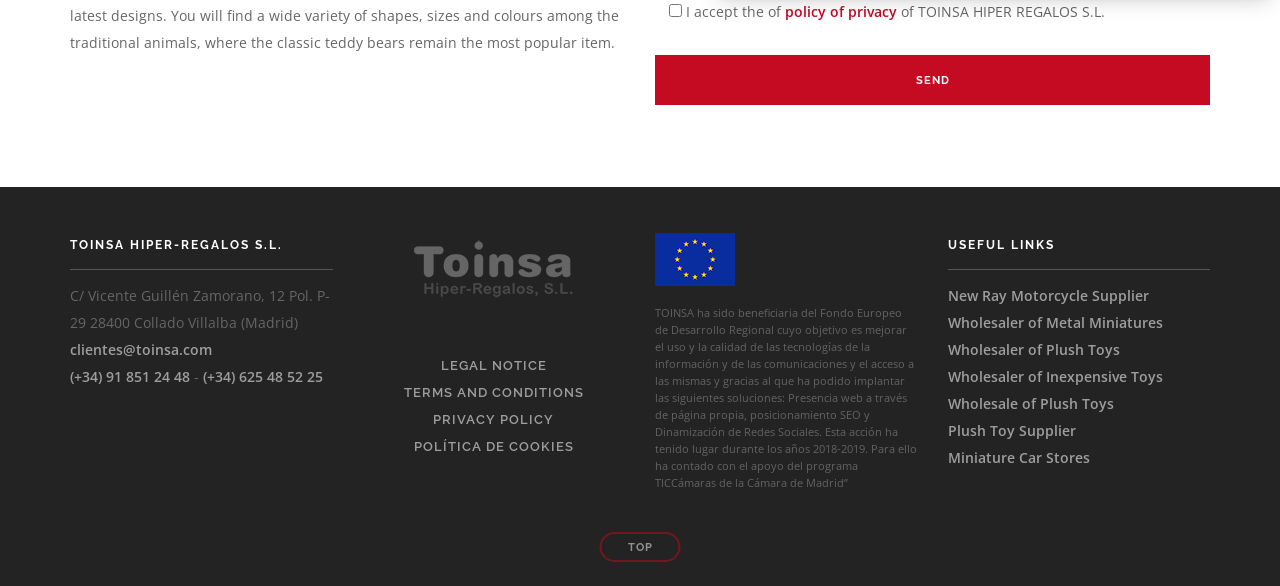Could you provide the bounding box coordinates for the portion of the screen to click to complete this instruction: "Go to the top of the page"?

[0.468, 0.908, 0.532, 0.959]